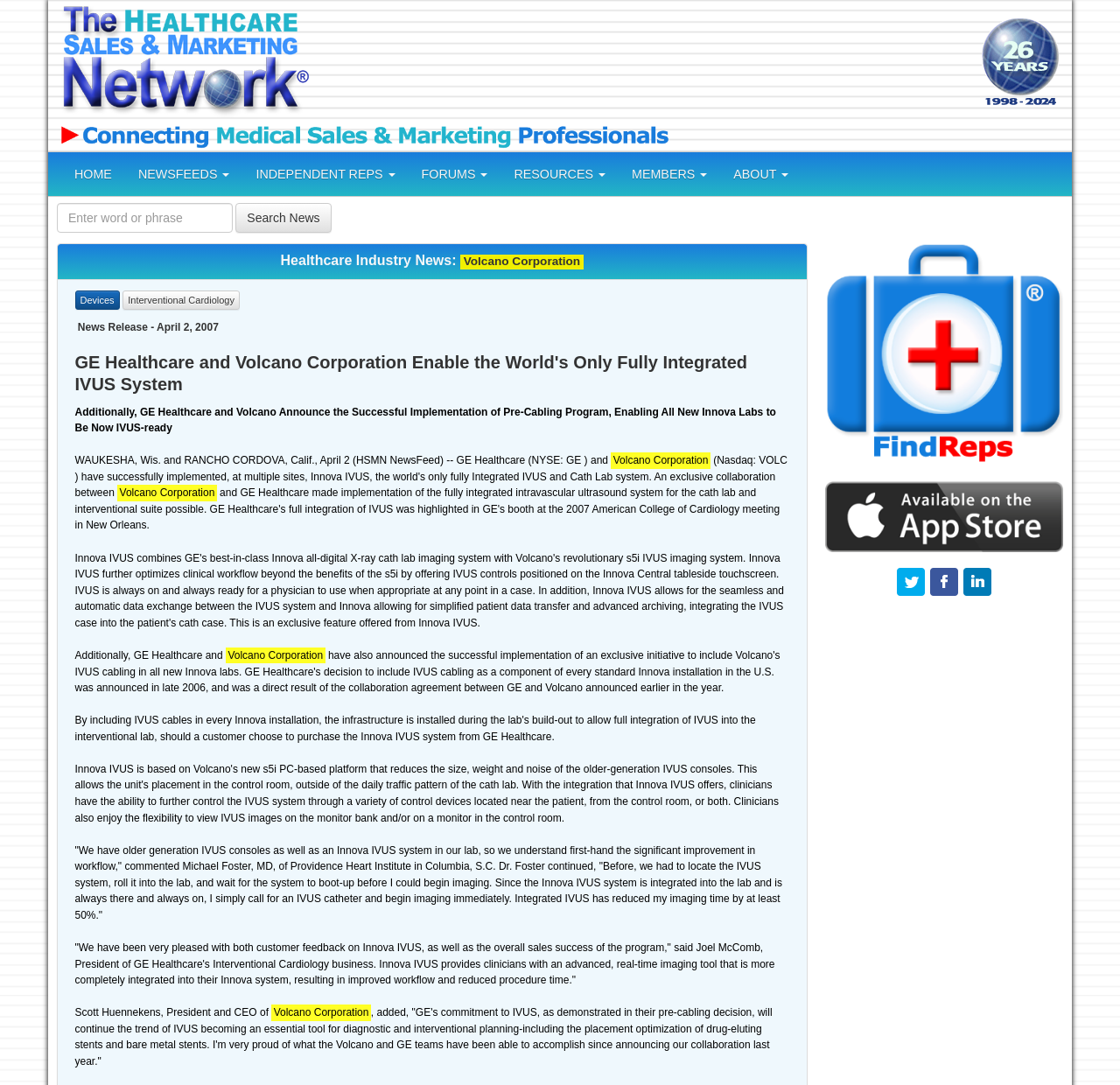Identify the bounding box coordinates of the element to click to follow this instruction: 'Get FindReps on the Apple App Store'. Ensure the coordinates are four float values between 0 and 1, provided as [left, top, right, bottom].

[0.736, 0.443, 0.949, 0.509]